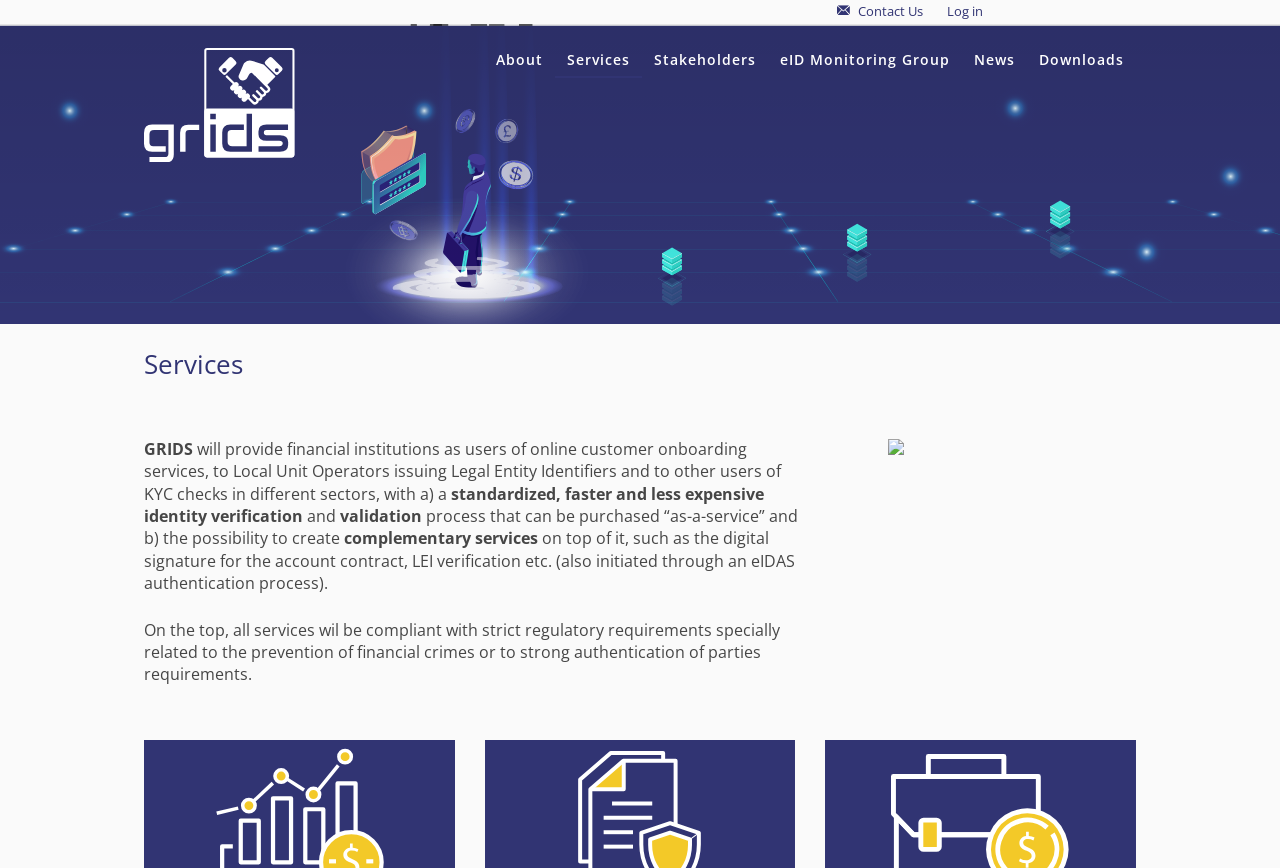What is the main navigation menu?
From the screenshot, supply a one-word or short-phrase answer.

About, Services, Stakeholders, eID Monitoring Group, News, Downloads